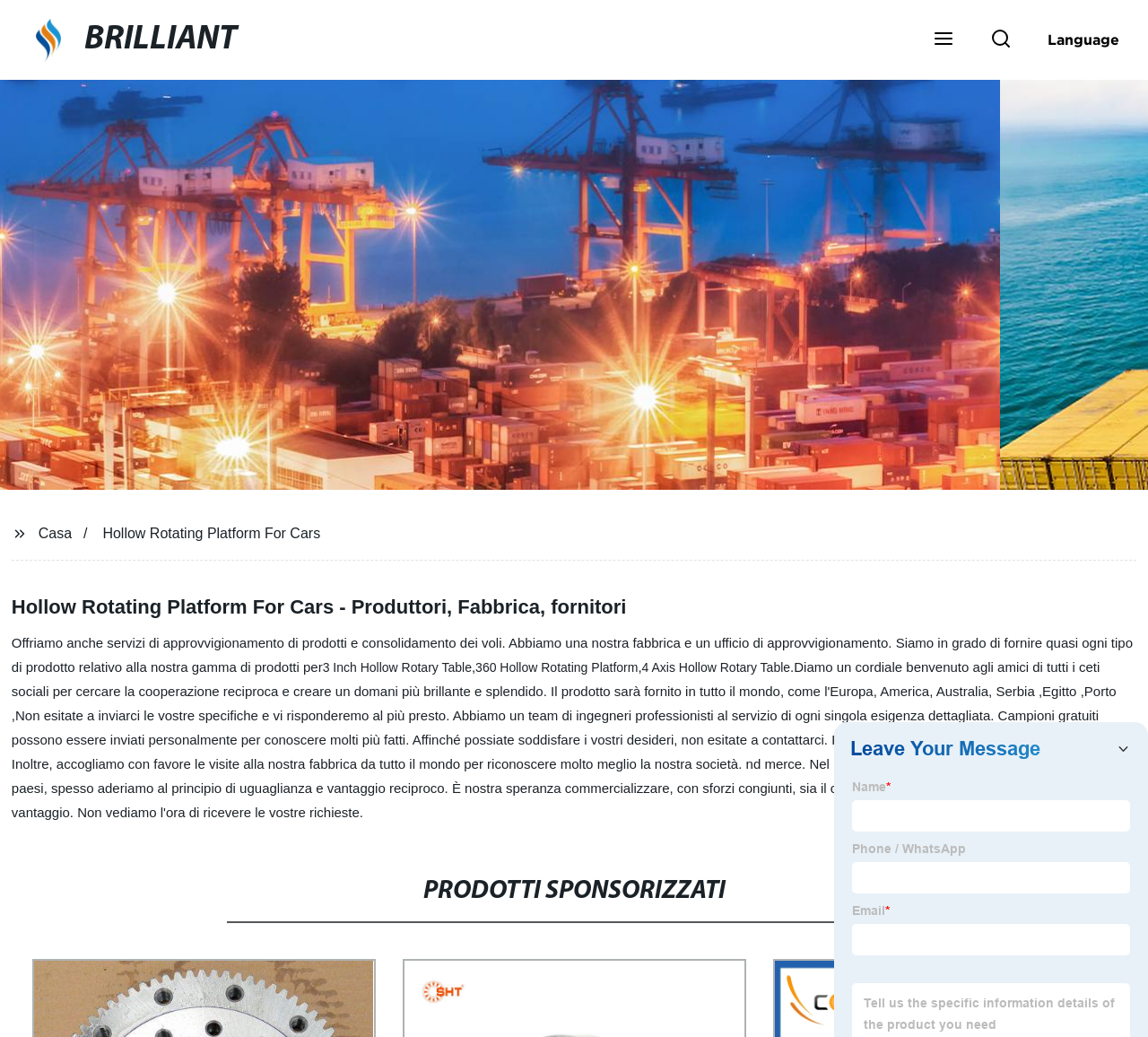Using the format (top-left x, top-left y, bottom-right x, bottom-right y), and given the element description, identify the bounding box coordinates within the screenshot: parent_node: Language aria-label="Search"

[0.849, 0.026, 0.896, 0.051]